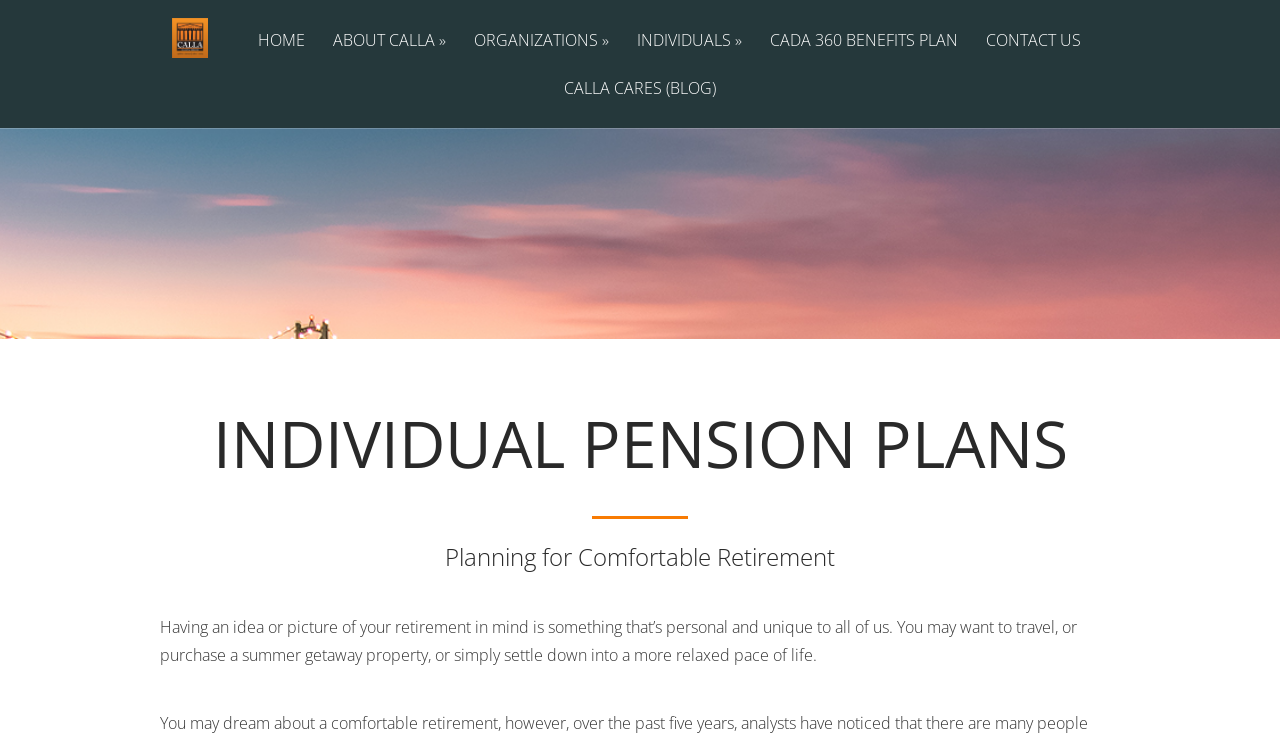What is the purpose of the webpage?
Please provide a full and detailed response to the question.

The webpage has a description that talks about having an idea or picture of one's retirement, and it also has links to individual pension plans and other related topics, which suggests that the purpose of the webpage is to provide information and resources for retirement planning.